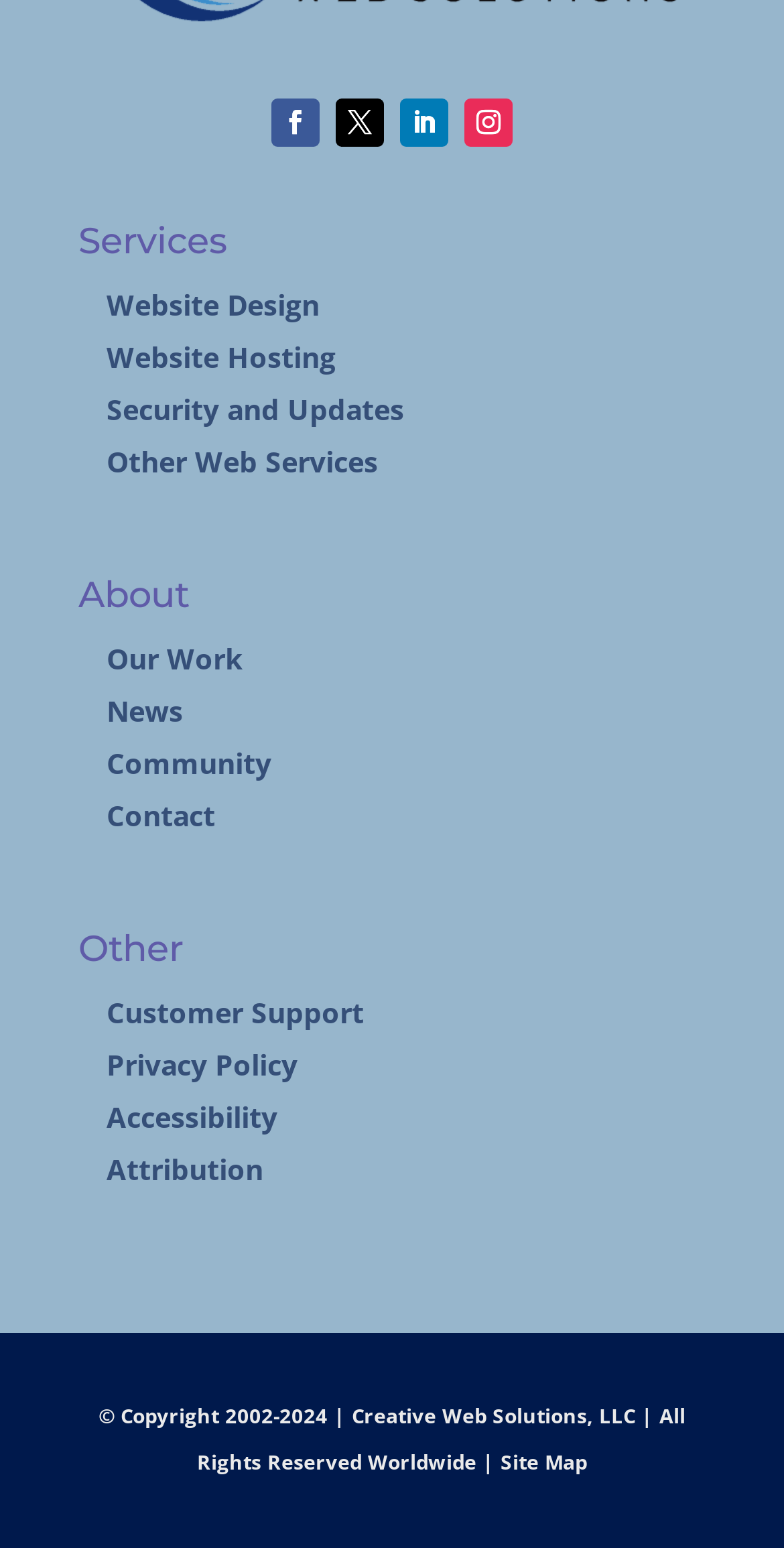Please find the bounding box coordinates of the element's region to be clicked to carry out this instruction: "Contact us".

[0.136, 0.514, 0.274, 0.538]